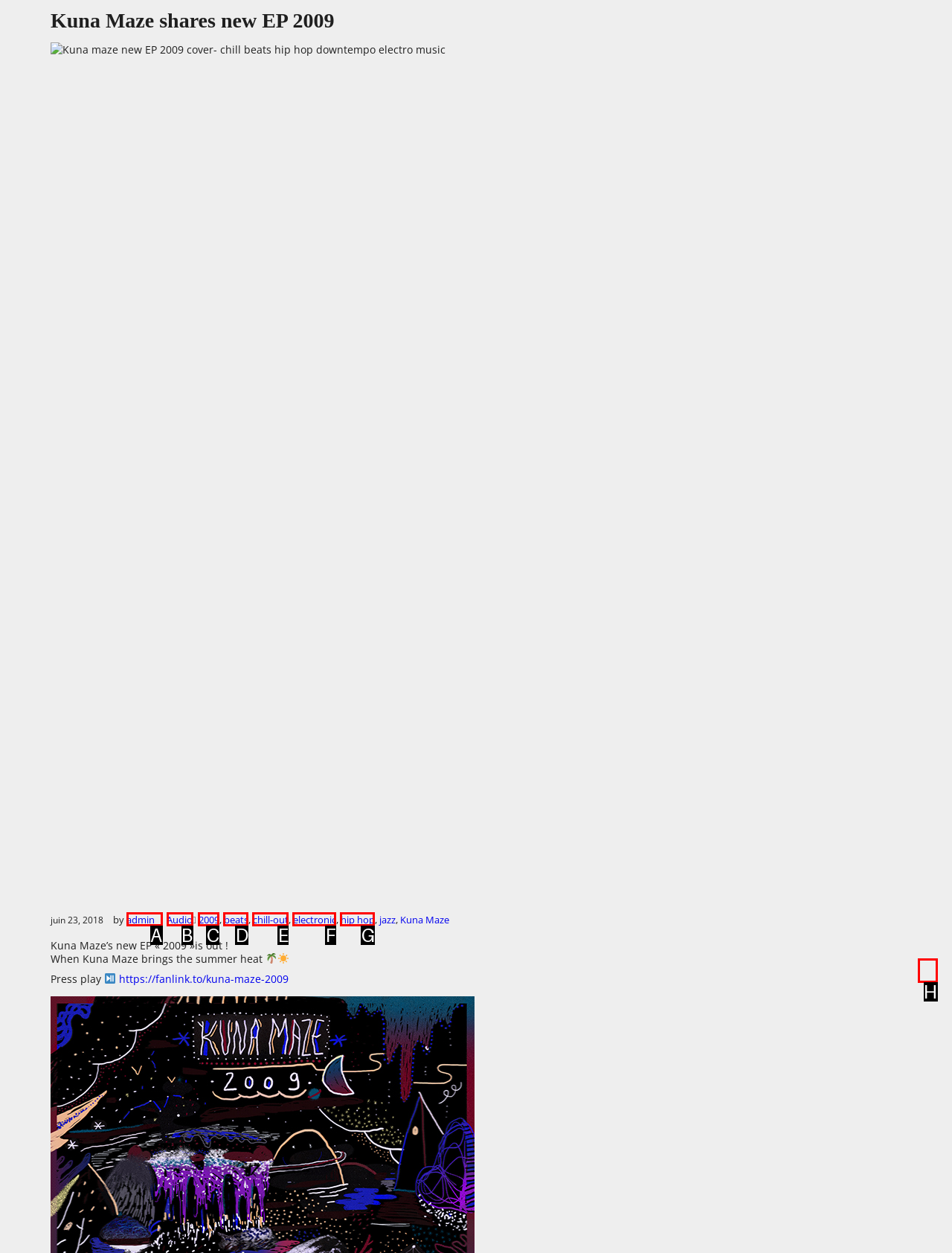Determine which option matches the description: electronic. Answer using the letter of the option.

F